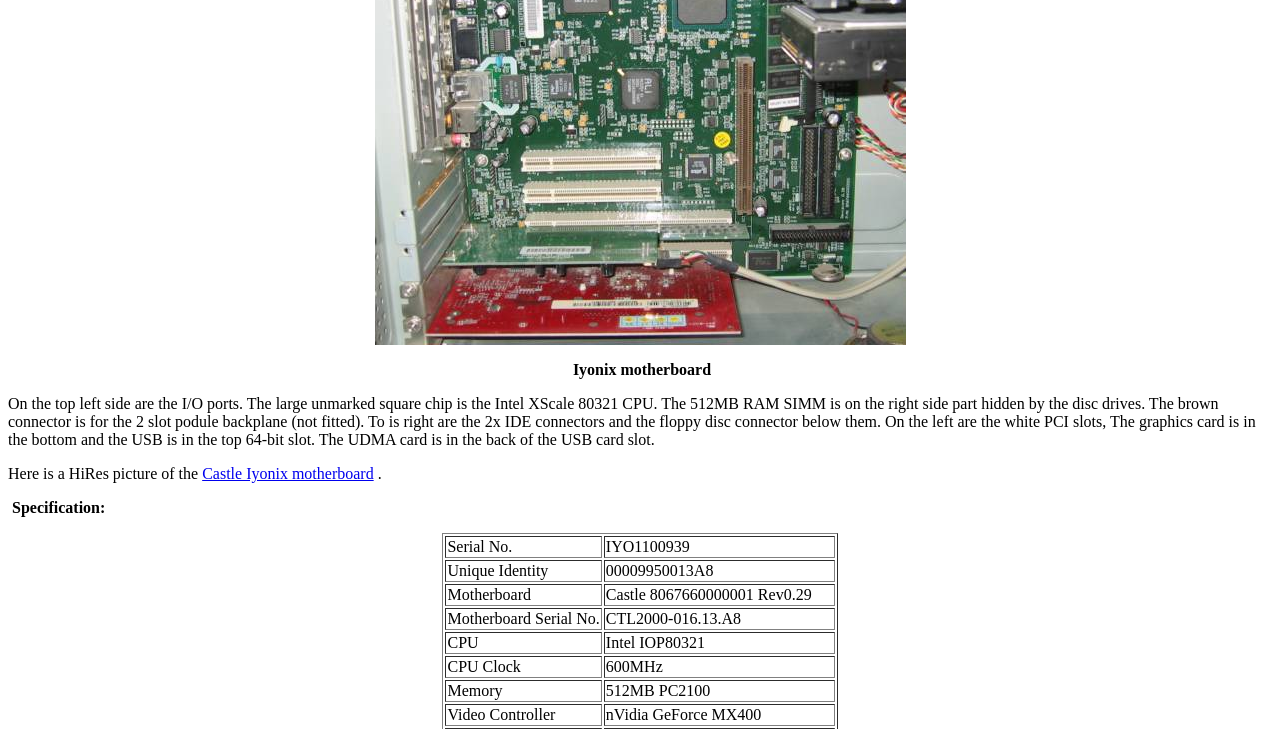Please answer the following question as detailed as possible based on the image: 
What is the unique identity of the motherboard?

I found the answer by looking at the specification table on the webpage, where it lists the unique identity as '00009950013A8' in the row with the label 'Unique Identity'.